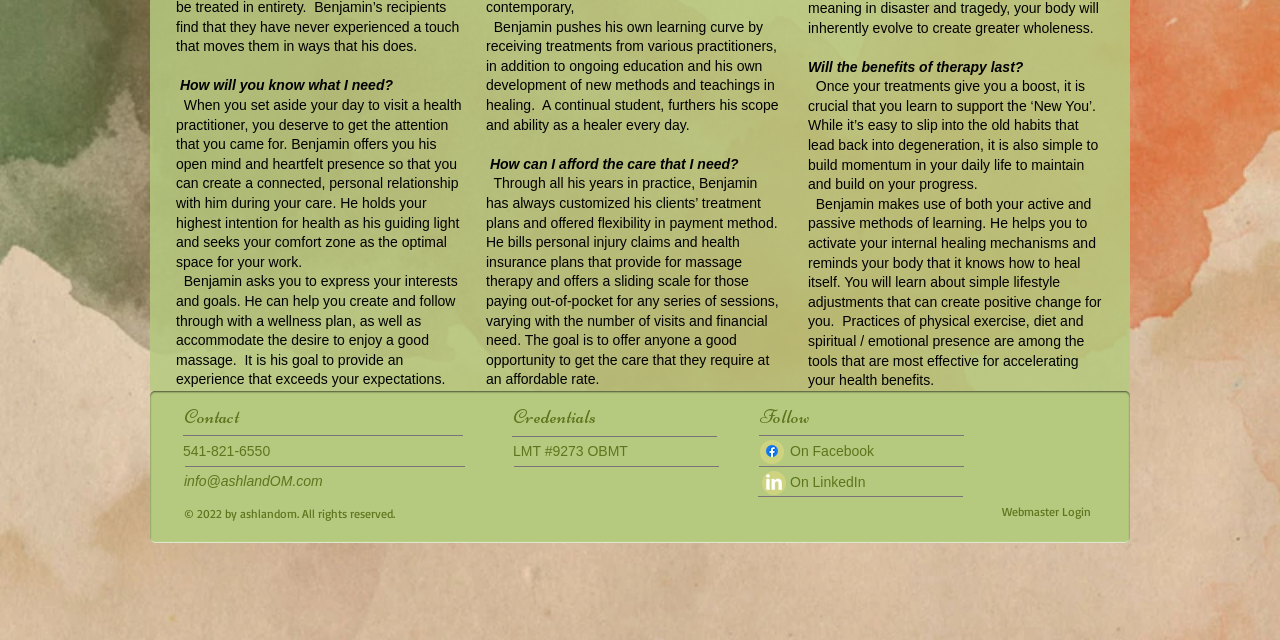Calculate the bounding box coordinates of the UI element given the description: "On Facebook".

[0.617, 0.69, 0.742, 0.722]